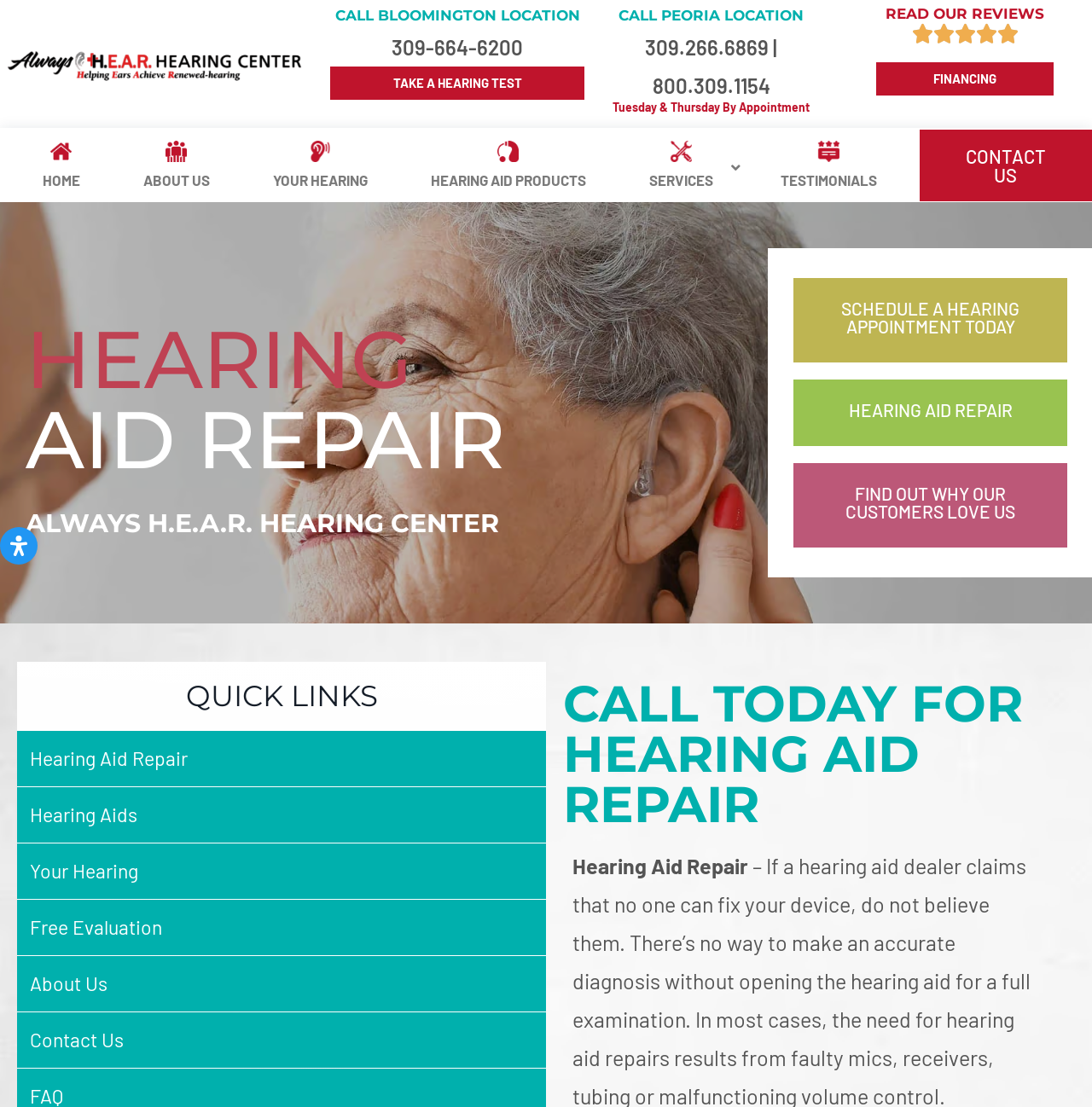Give a one-word or short-phrase answer to the following question: 
What is the phone number for the Bloomington location?

309-664-6200